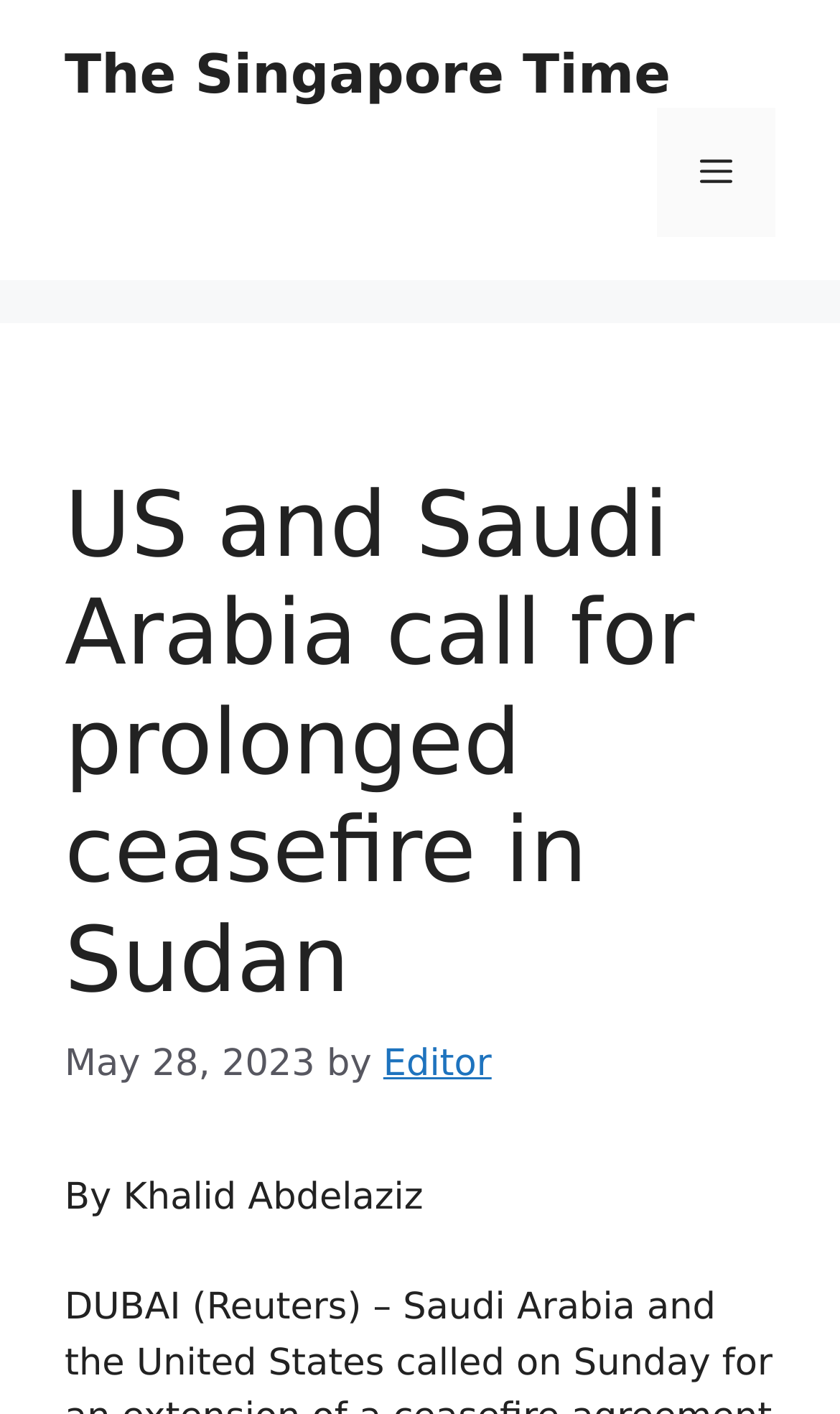Answer with a single word or phrase: 
What is the category of the article?

News